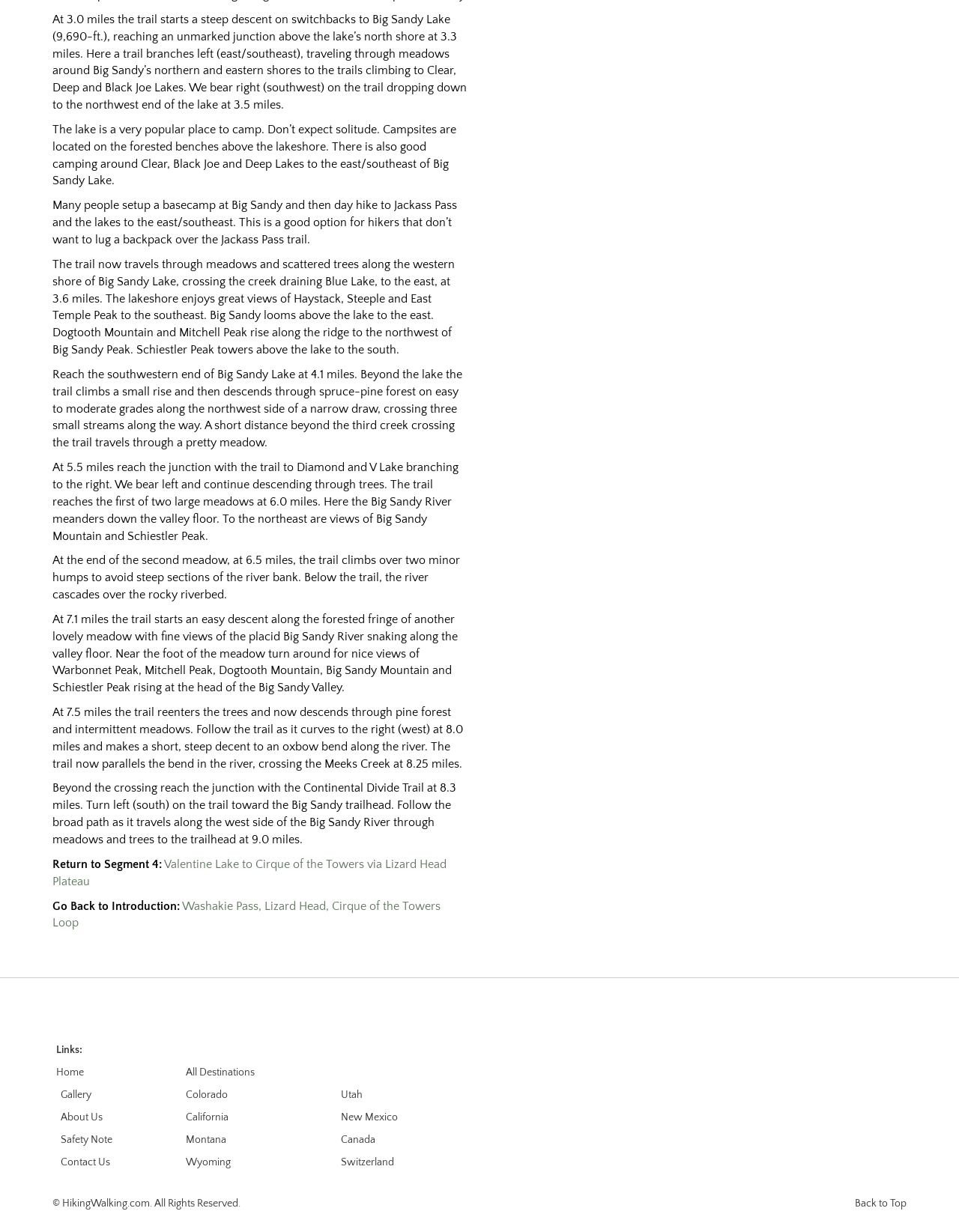Locate the bounding box coordinates of the UI element described by: "All Destinations". The bounding box coordinates should consist of four float numbers between 0 and 1, i.e., [left, top, right, bottom].

[0.194, 0.866, 0.265, 0.876]